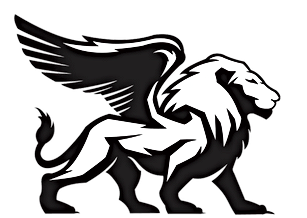Answer succinctly with a single word or phrase:
What is the likely purpose of the graphic?

To represent Coney Island Restaurant Supplies